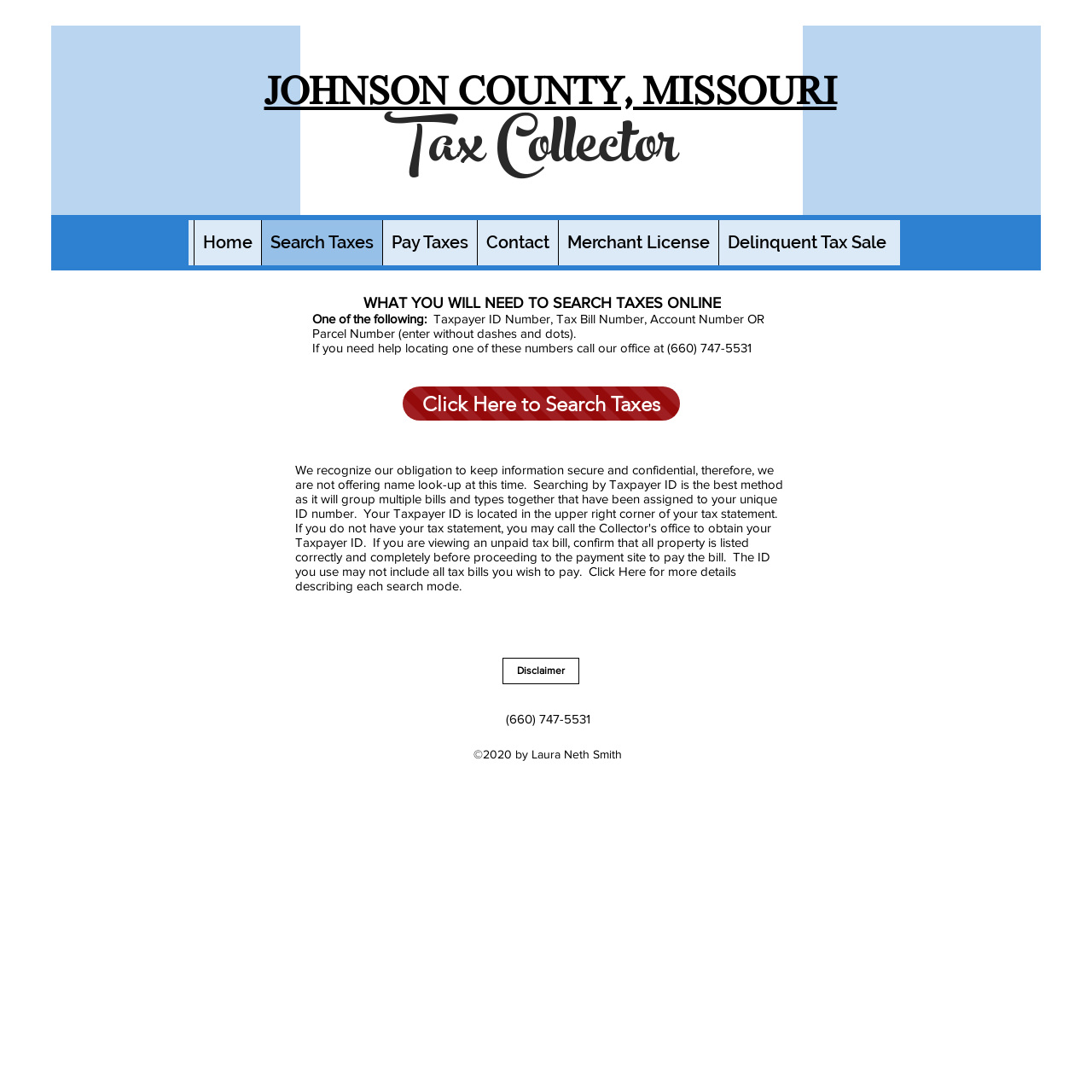Please determine the bounding box coordinates for the UI element described here. Use the format (top-left x, top-left y, bottom-right x, bottom-right y) with values bounded between 0 and 1: Mshebelezi – Abantu Bokufika

None